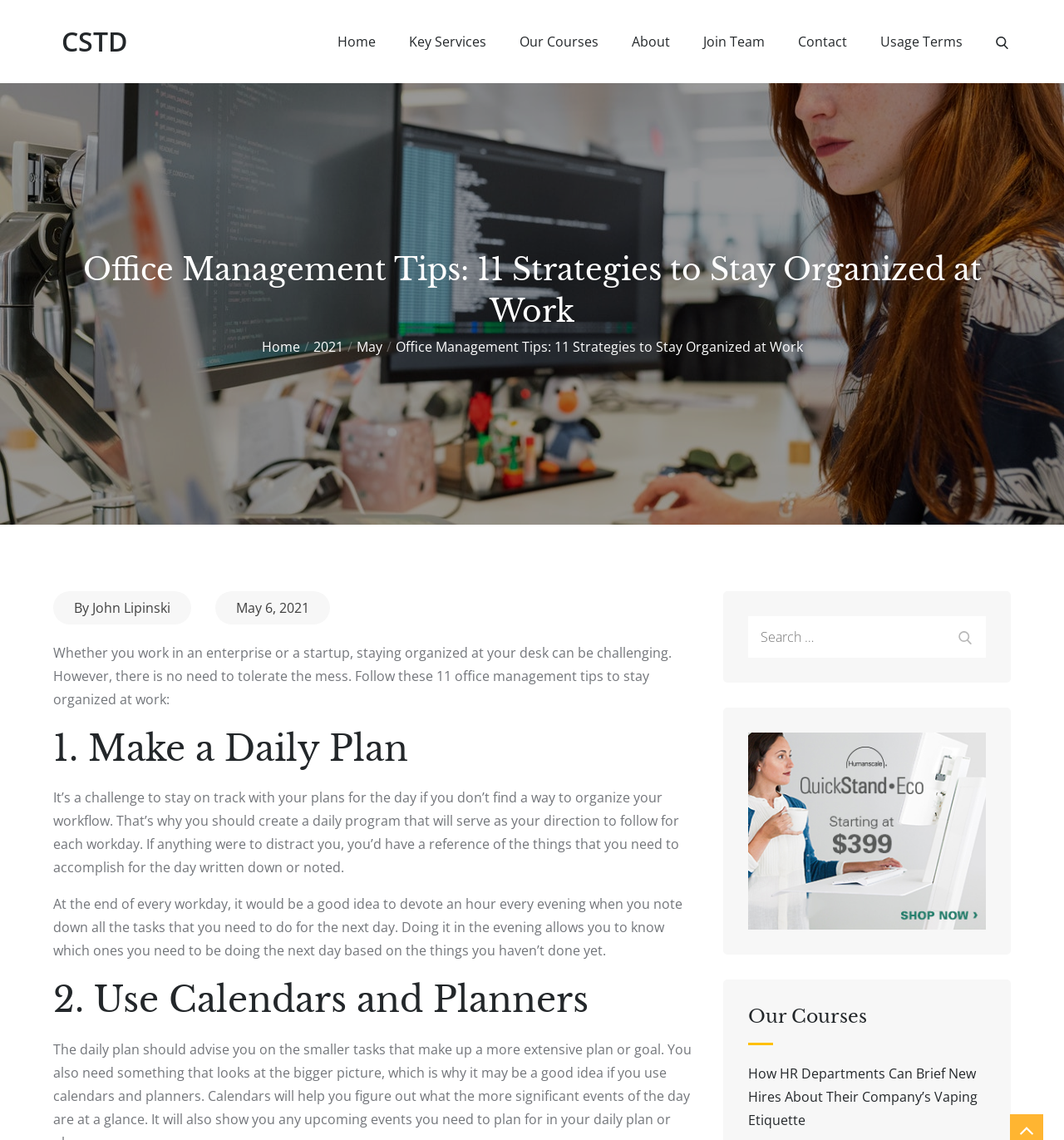Please provide a comprehensive answer to the question based on the screenshot: What is the purpose of creating a daily plan?

According to the article, creating a daily plan is important to stay on track with plans for the day. This is because it serves as a direction to follow for each workday, and helps to avoid distractions.